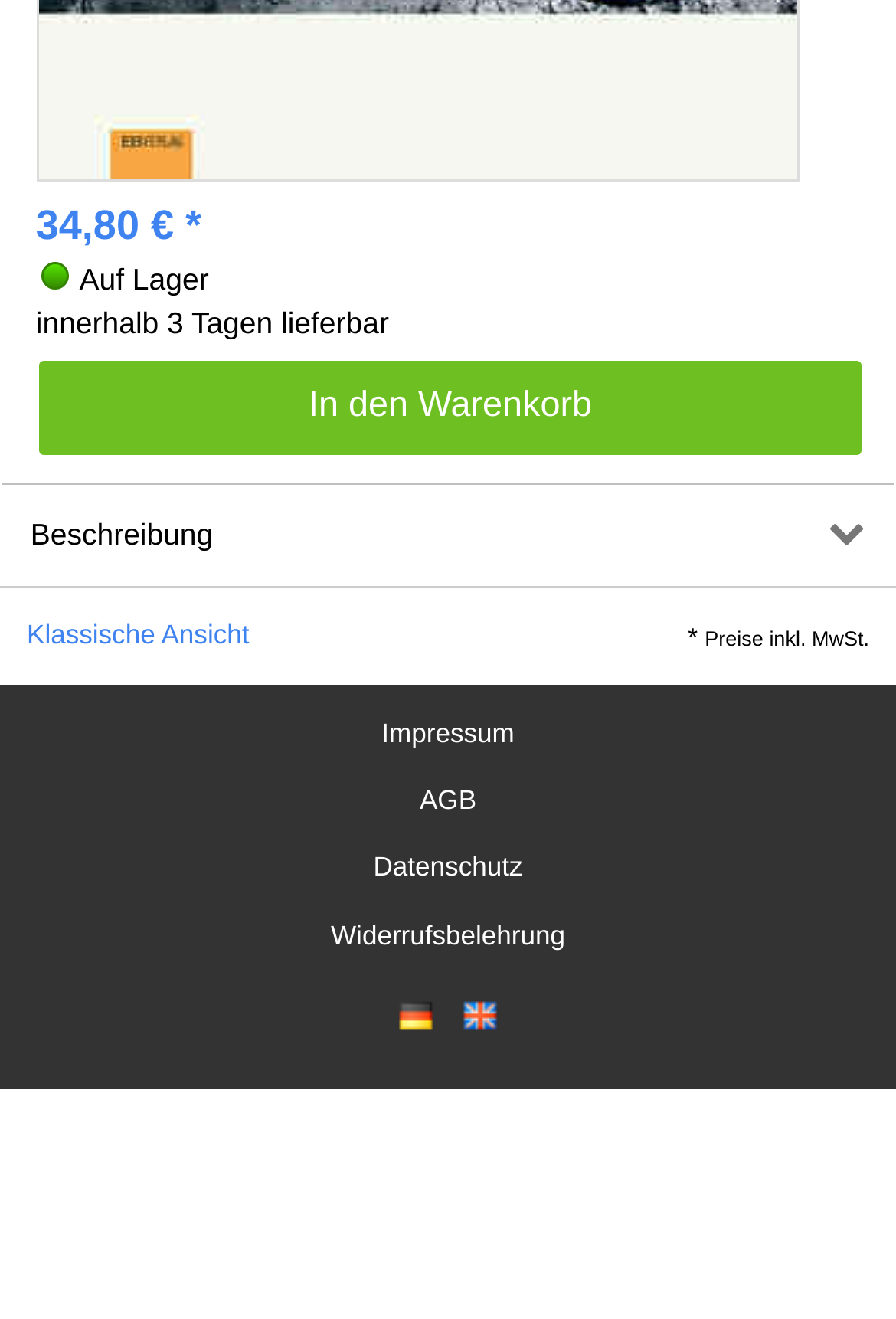Please identify the bounding box coordinates of the region to click in order to complete the given instruction: "Switch to classic view". The coordinates should be four float numbers between 0 and 1, i.e., [left, top, right, bottom].

[0.03, 0.471, 0.278, 0.493]